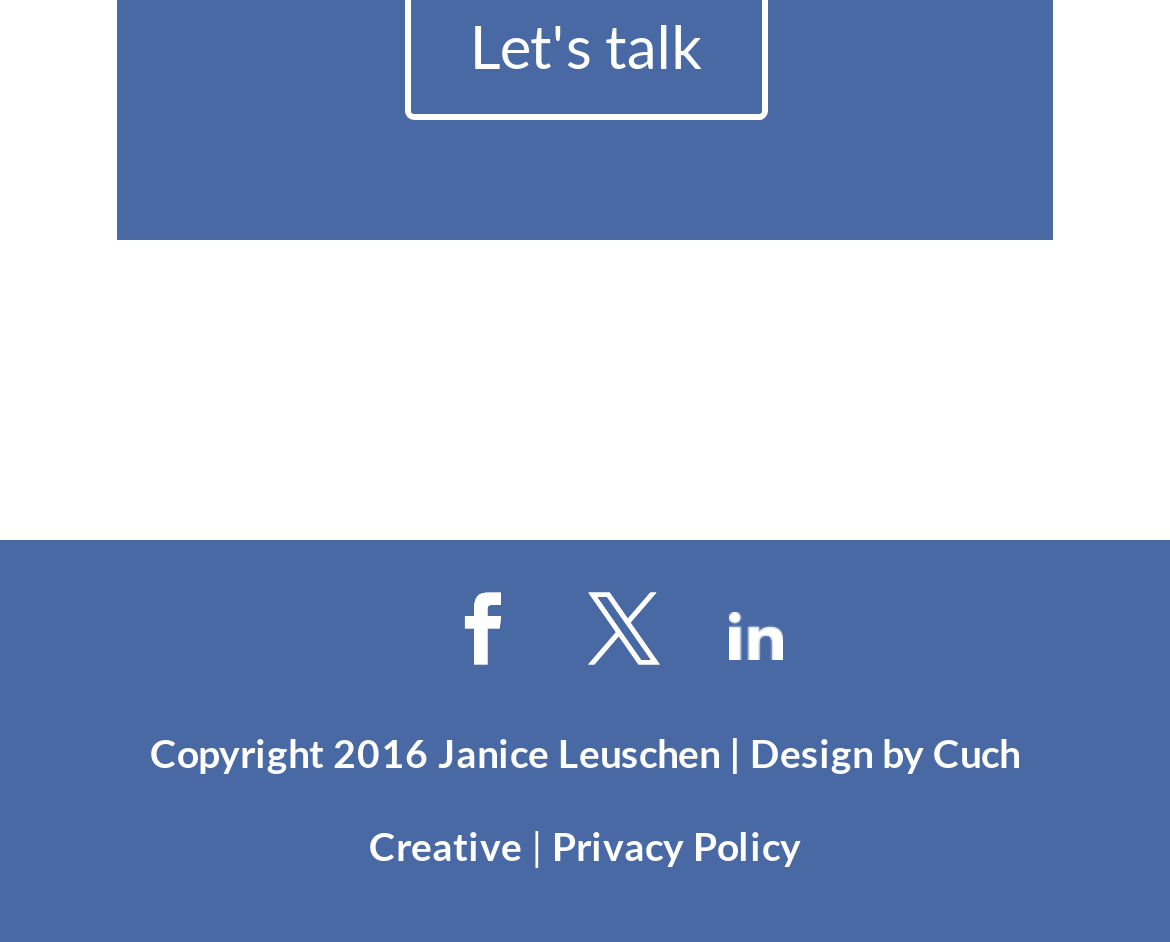Bounding box coordinates are specified in the format (top-left x, top-left y, bottom-right x, bottom-right y). All values are floating point numbers bounded between 0 and 1. Please provide the bounding box coordinate of the region this sentence describes: Privacy Policy

[0.472, 0.874, 0.685, 0.924]